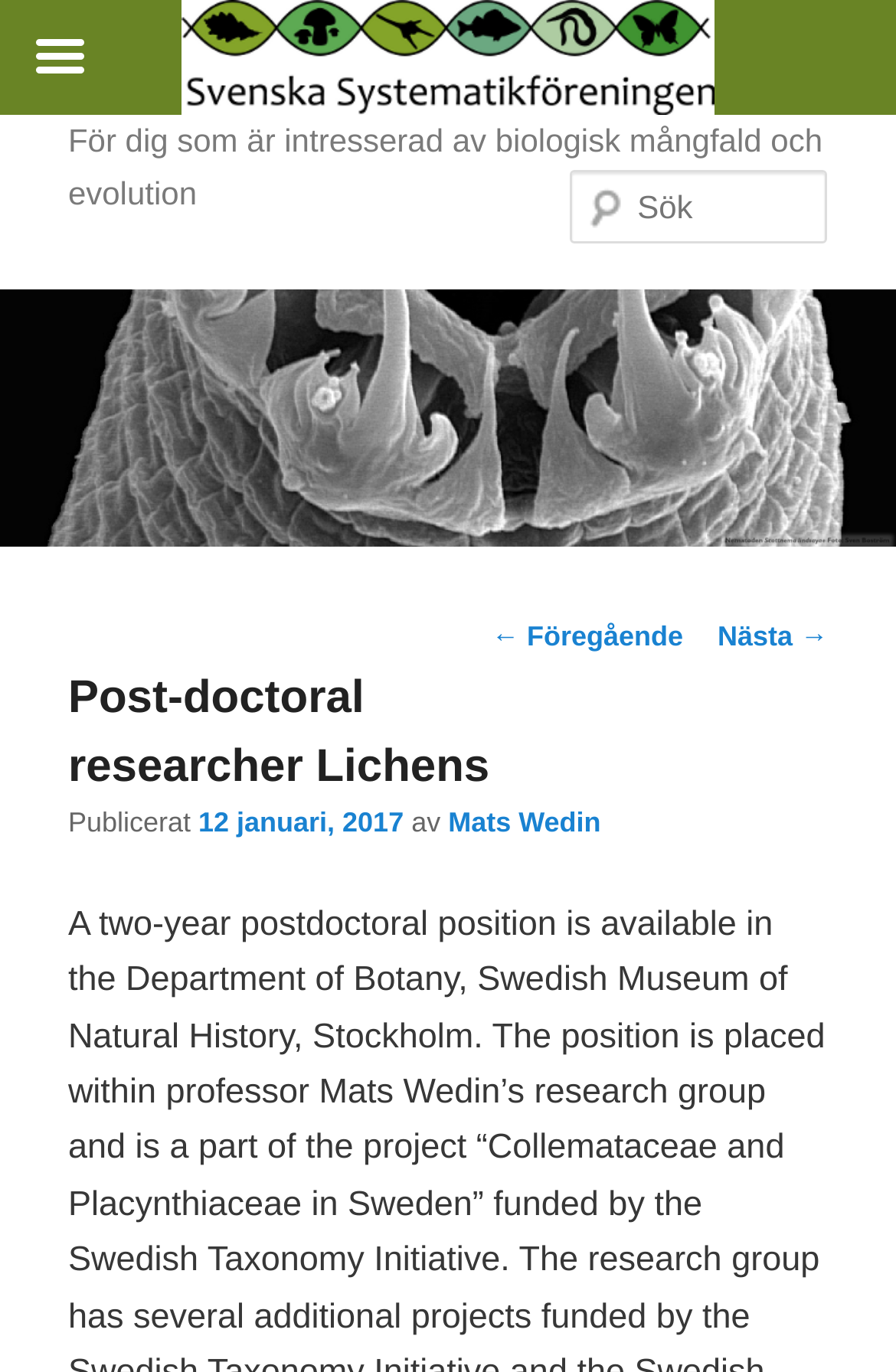Mark the bounding box of the element that matches the following description: "12 januari, 2017".

[0.221, 0.587, 0.451, 0.61]